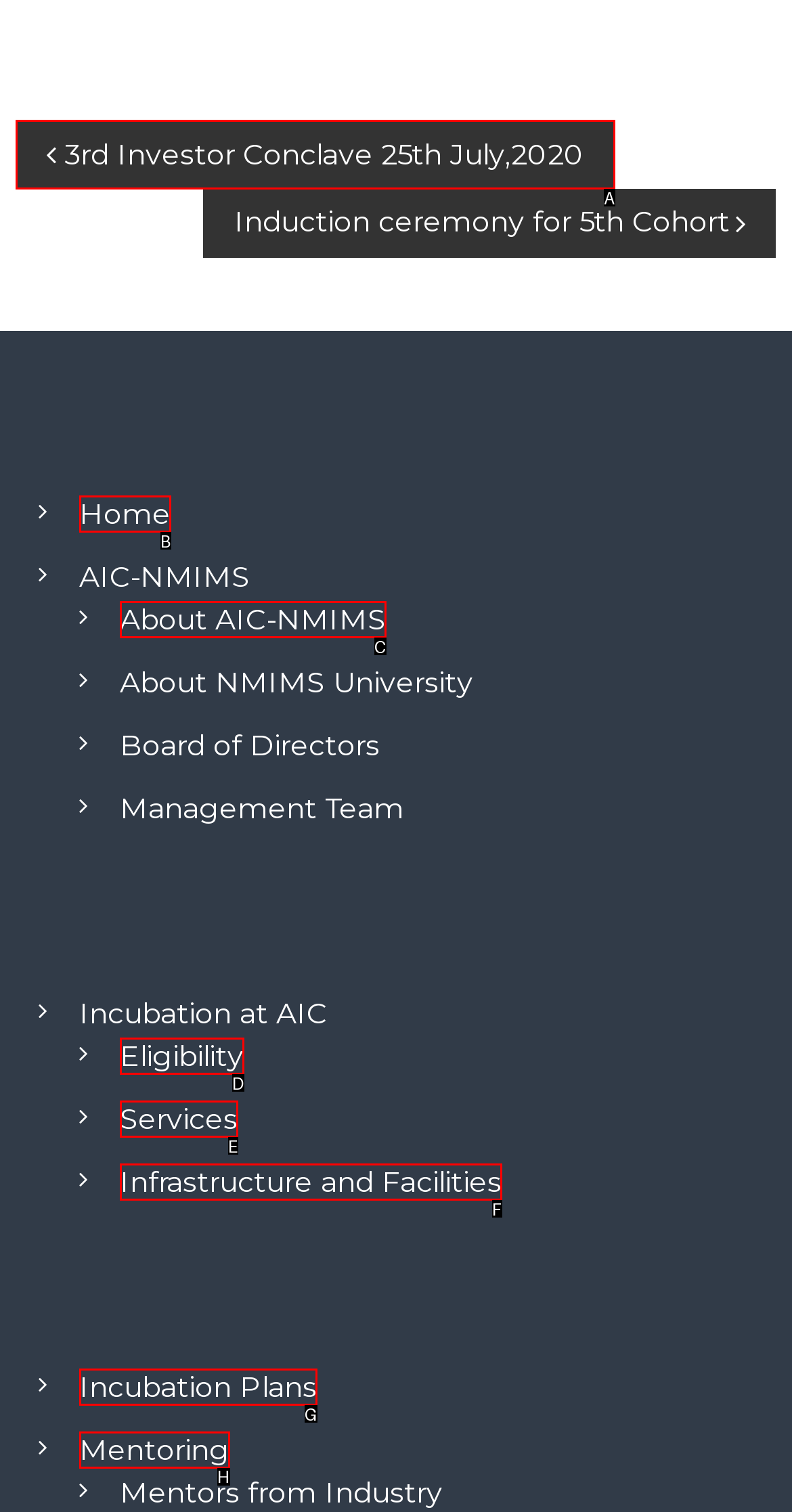Select the HTML element to finish the task: Explore Mentoring options Reply with the letter of the correct option.

H